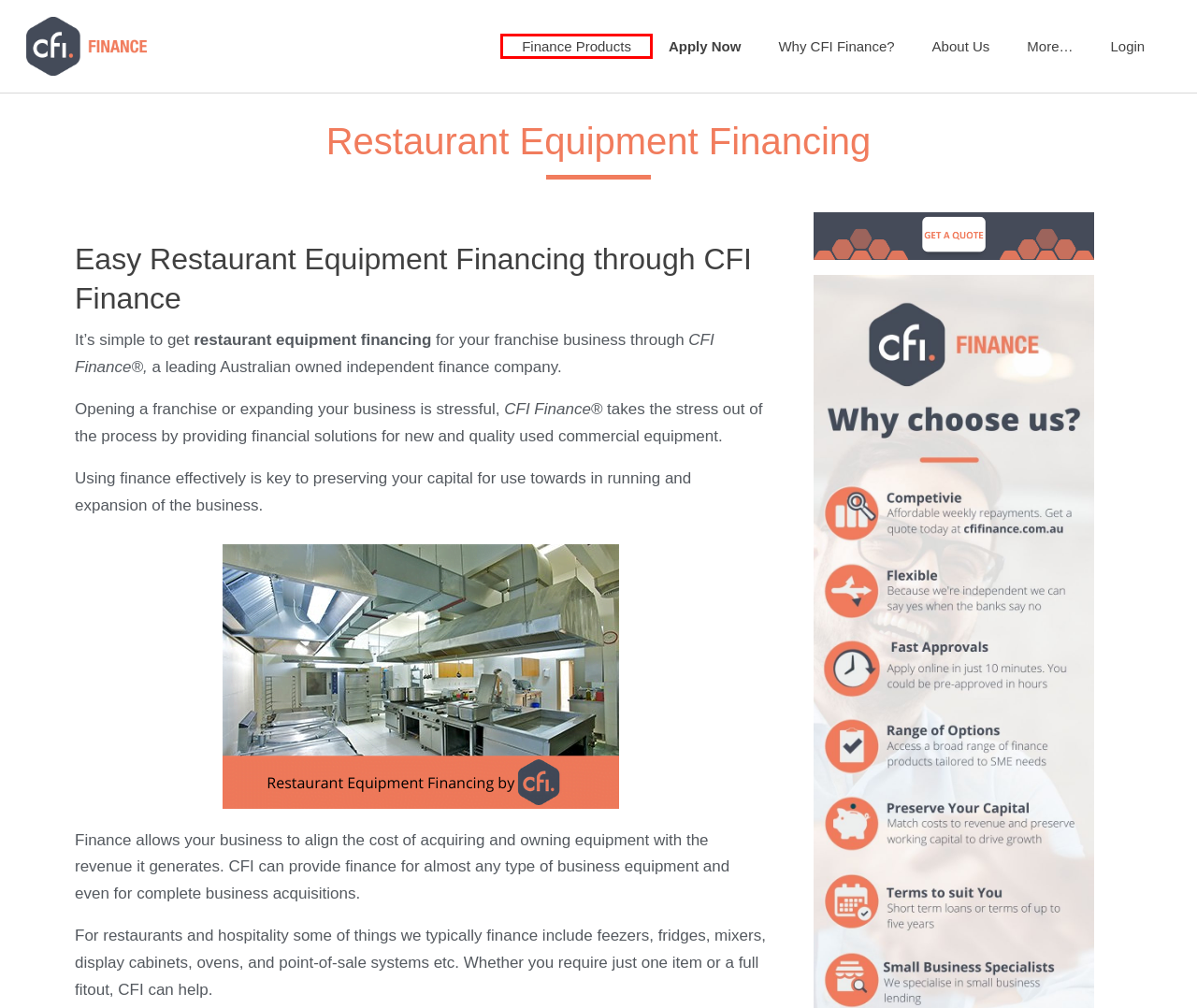Given a webpage screenshot featuring a red rectangle around a UI element, please determine the best description for the new webpage that appears after the element within the bounding box is clicked. The options are:
A. Get a Quote
B. Our Finance Solutions | CFI Finance
C. Benefits | CFI Finance
D. Happy Customers | CFI Finance
E. Login | CFI Finance
F. About Us | CFI Finance
G. Contact Us | CFI Finance
H. Online Application Form | CFI Finance

B